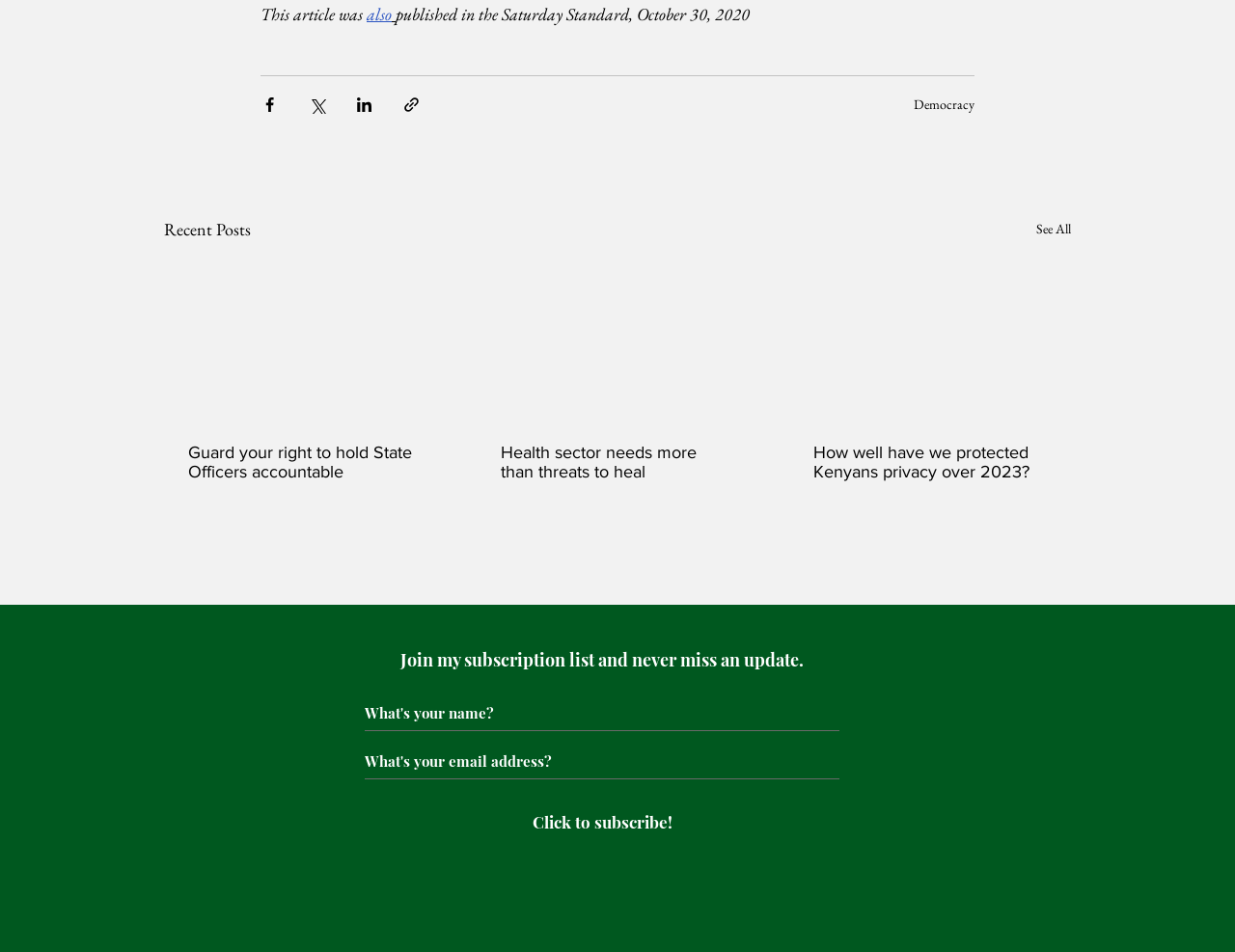Show the bounding box coordinates for the HTML element as described: "See All".

[0.839, 0.226, 0.867, 0.255]